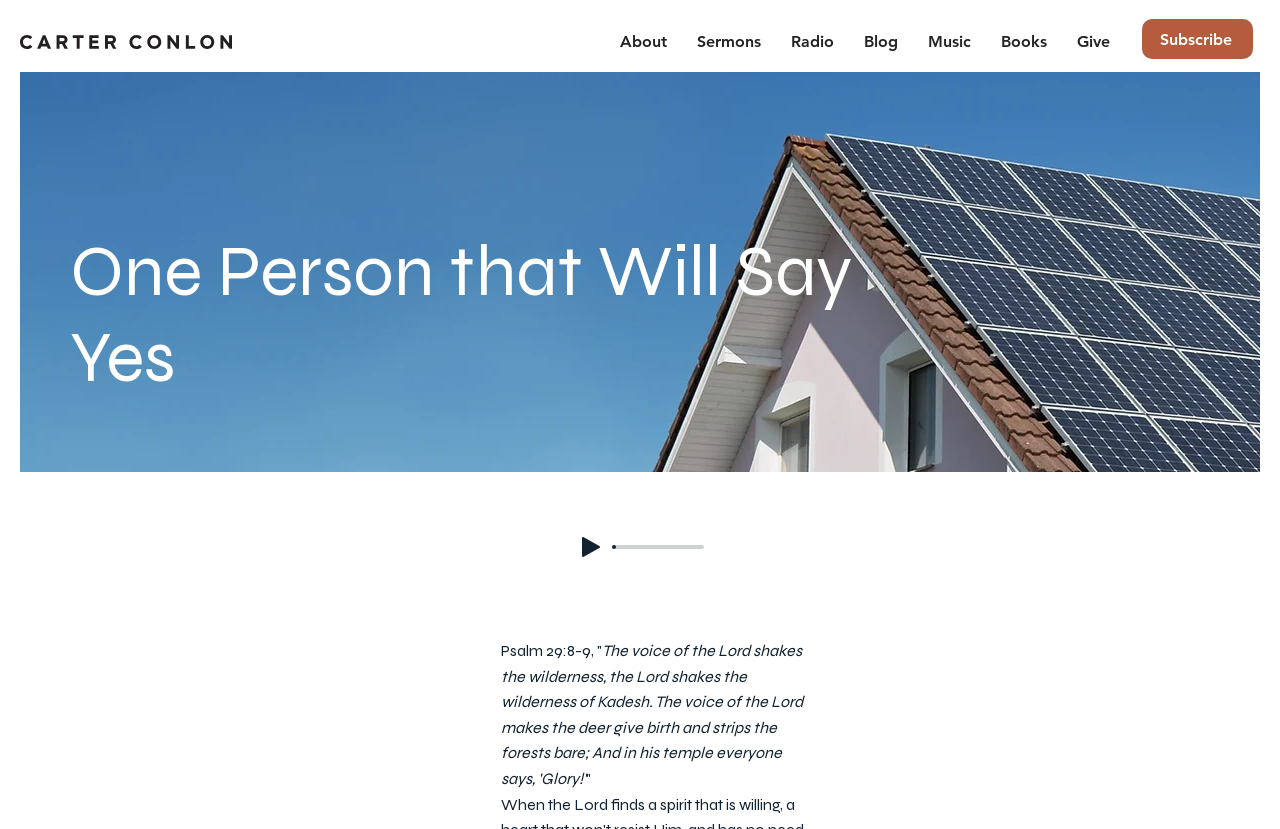Generate an in-depth caption that captures all aspects of the webpage.

The webpage appears to be a sermon or podcast page, with a focus on the title "One Person that Will Say Yes". At the top left, there is a link to an unknown destination. 

On the top right, there is a navigation menu labeled "Site" that contains seven links: "About", "Sermons", "Radio", "Blog", "Music", "Books", and "Give". These links are arranged horizontally and take up most of the top section of the page.

Below the navigation menu, there is a prominent heading that displays the title "One Person that Will Say Yes". 

To the right of the heading, there is a play button with an accompanying image. The play button is not currently pressed. 

Next to the play button, there is a progress bar that indicates the current playback position. The progress bar is accompanied by a horizontal slider that allows users to adjust the playback position.

At the bottom of the page, there is a static text element that displays a Bible verse, specifically Psalm 29:8-9.